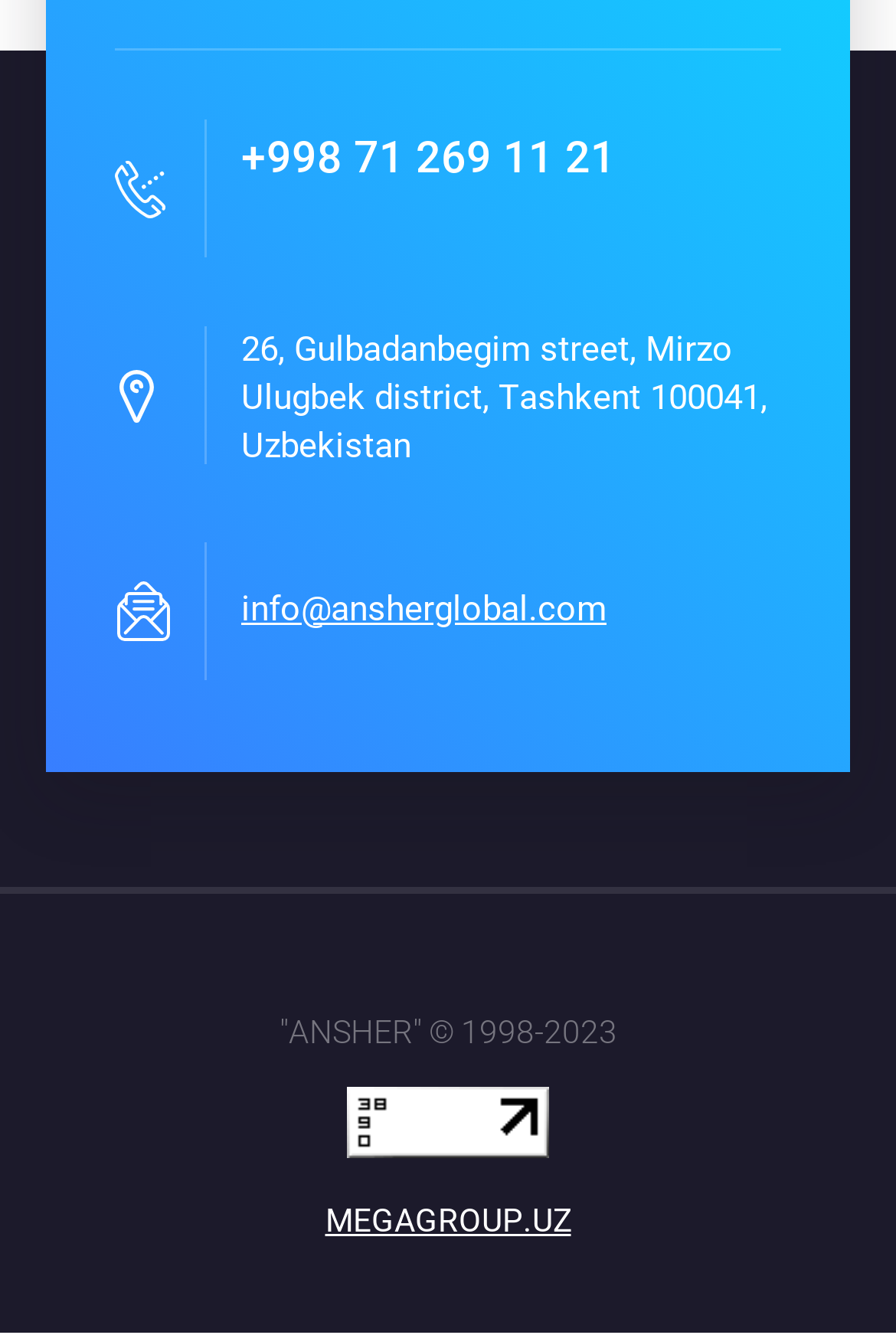Using the provided element description: "info@ansherglobal.com", determine the bounding box coordinates of the corresponding UI element in the screenshot.

[0.269, 0.44, 0.677, 0.471]